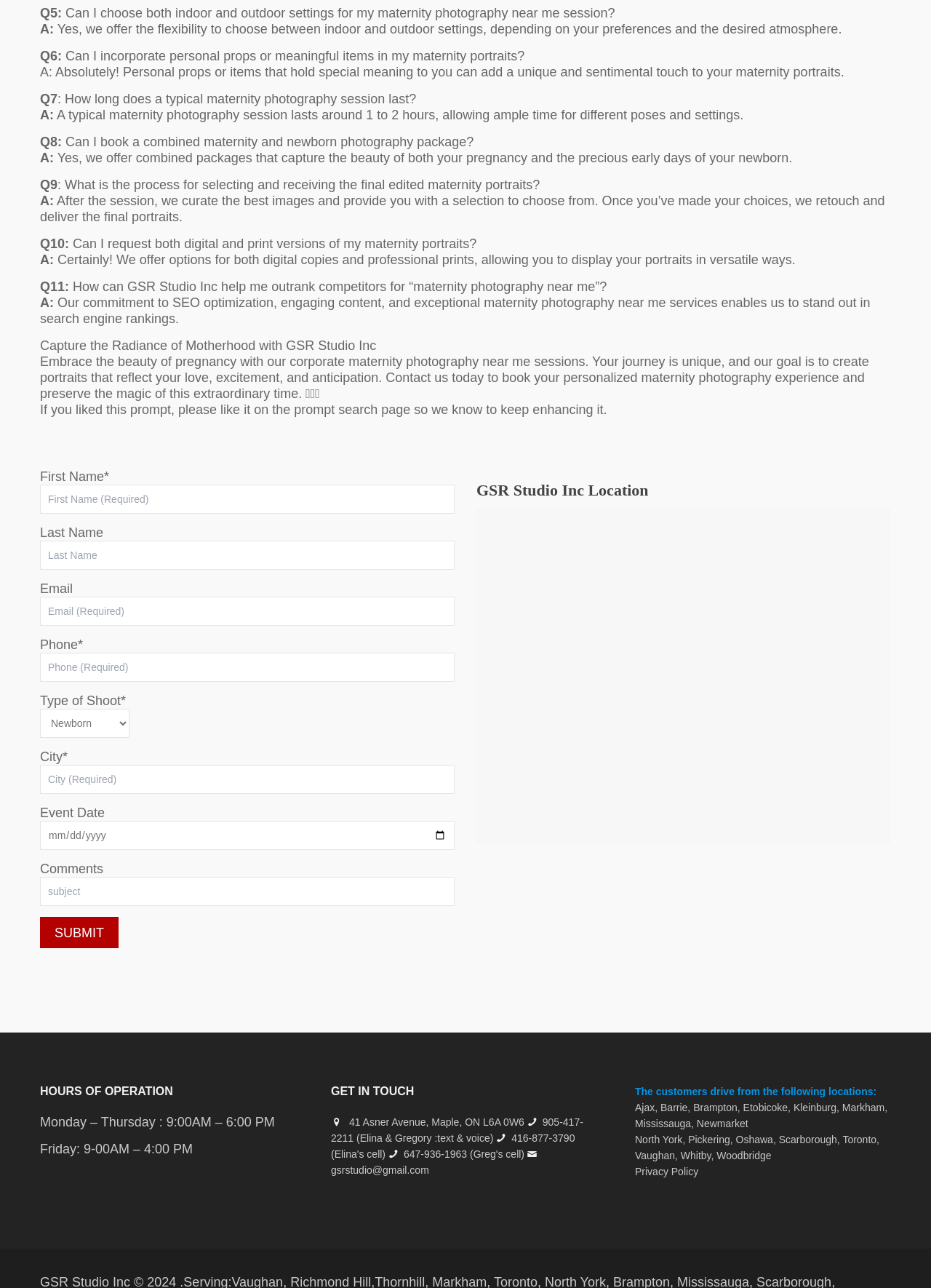Based on what you see in the screenshot, provide a thorough answer to this question: What is the purpose of the contact form on the webpage?

The contact form on the webpage appears to be designed for users to book a photography session with GSR Studio Inc, as it requests information such as name, email, phone number, and type of shoot.